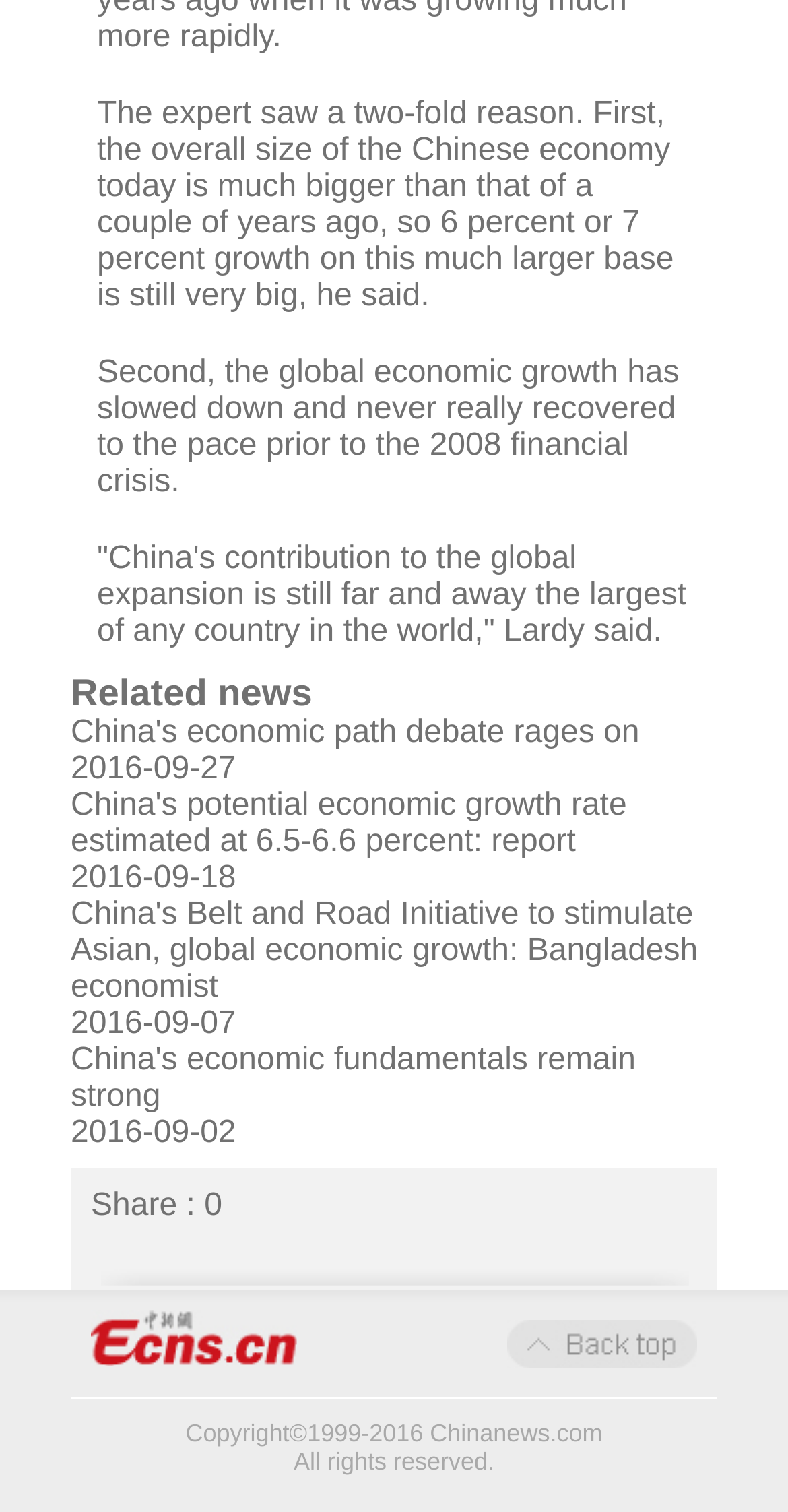How many shares does the article have?
Please elaborate on the answer to the question with detailed information.

I looked at the share count next to the 'Share :' text and found that it is 0.